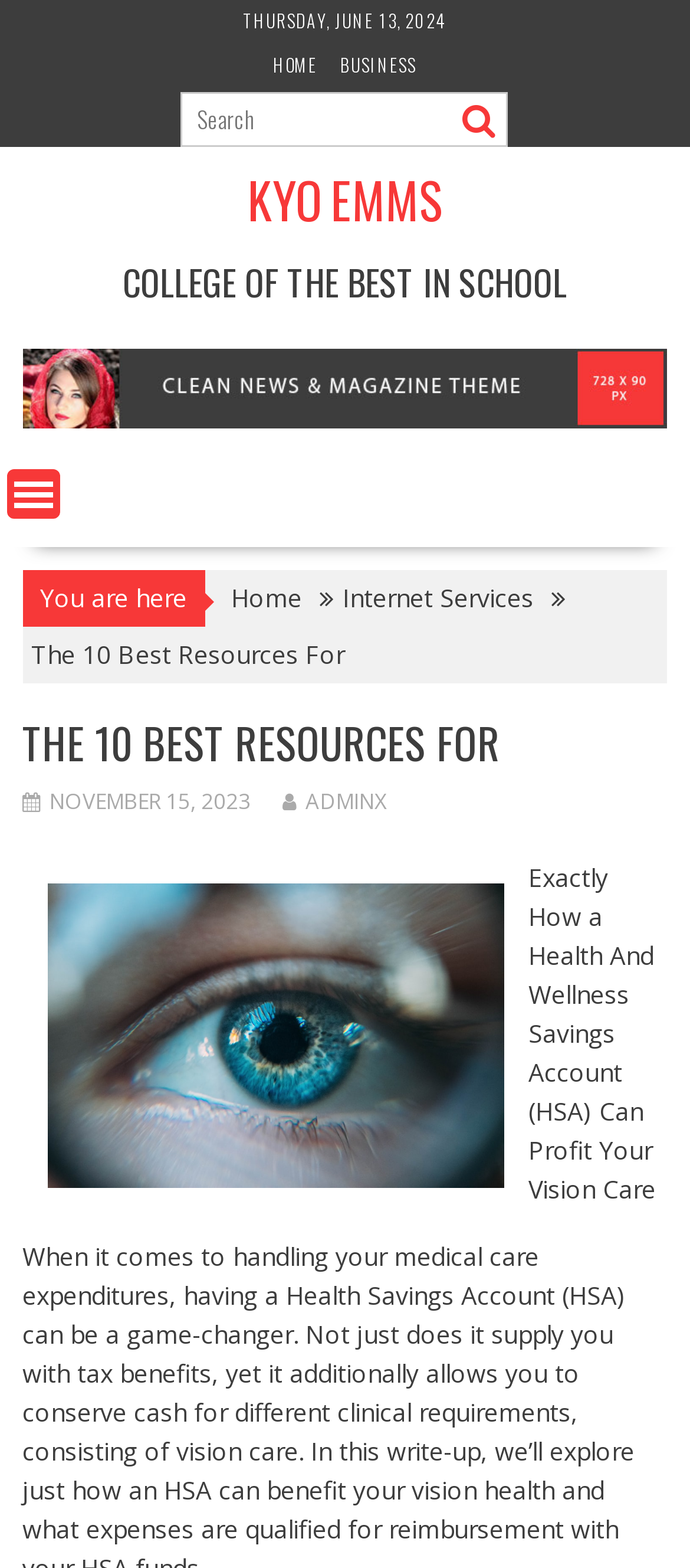Please provide the bounding box coordinate of the region that matches the element description: December 25, 2023. Coordinates should be in the format (top-left x, top-left y, bottom-right x, bottom-right y) and all values should be between 0 and 1.

None